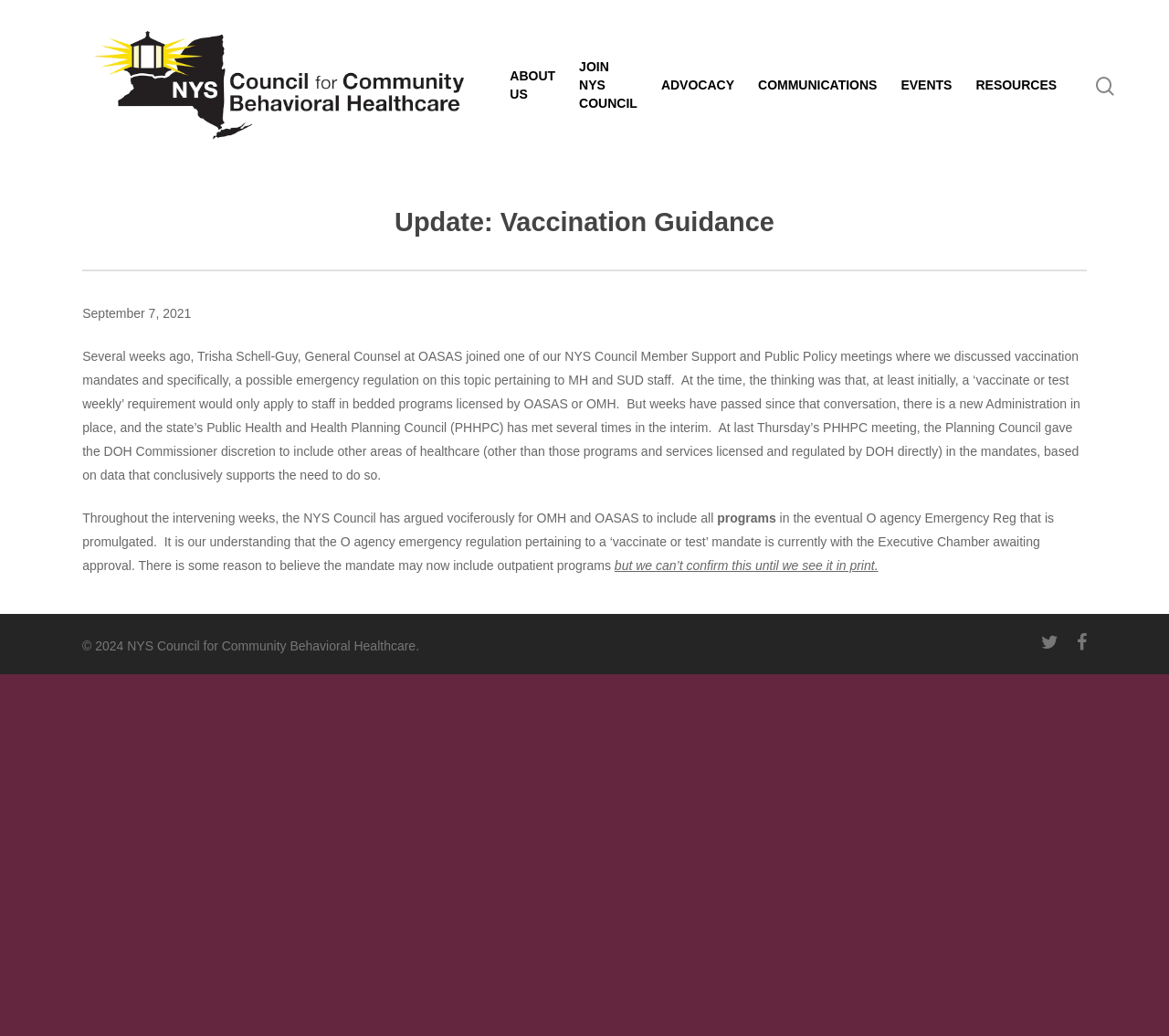Use the details in the image to answer the question thoroughly: 
What is the organization's name?

I found the organization's name by looking at the link element with the text 'NYS Council for Community Behavioral Healthcare' which is located at the top left of the webpage.